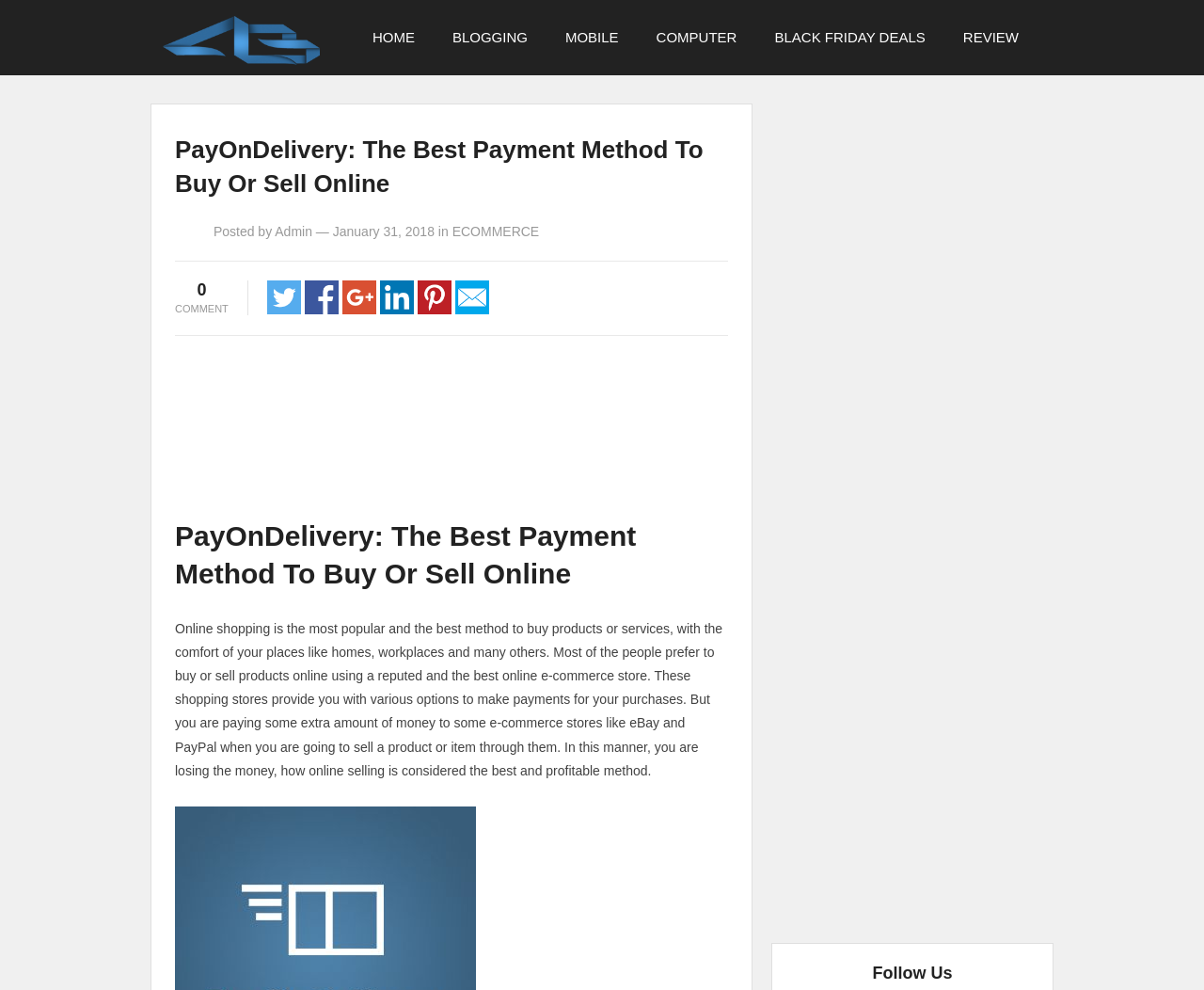Write a detailed summary of the webpage.

The webpage is about PayOnDelivery, a payment method for online shopping. At the top, there are six links: HOME, BLOGGING, MOBILE, COMPUTER, BLACK FRIDAY DEALS, and REVIEW, aligned horizontally. Below these links, there is a header section with a title "PayOnDelivery: The Best Payment Method To Buy Or Sell Online" and some metadata, including the author "Admin", date "January 31, 2018", and category "ECOMMERCE". 

To the right of the metadata, there are six social media links. Below the header section, there is an advertisement iframe. The main content of the webpage is a long paragraph of text that discusses the benefits of online shopping and how PayOnDelivery can help sellers save money. 

On the right side of the webpage, there is another advertisement iframe. At the bottom, there is a "Follow Us" section.